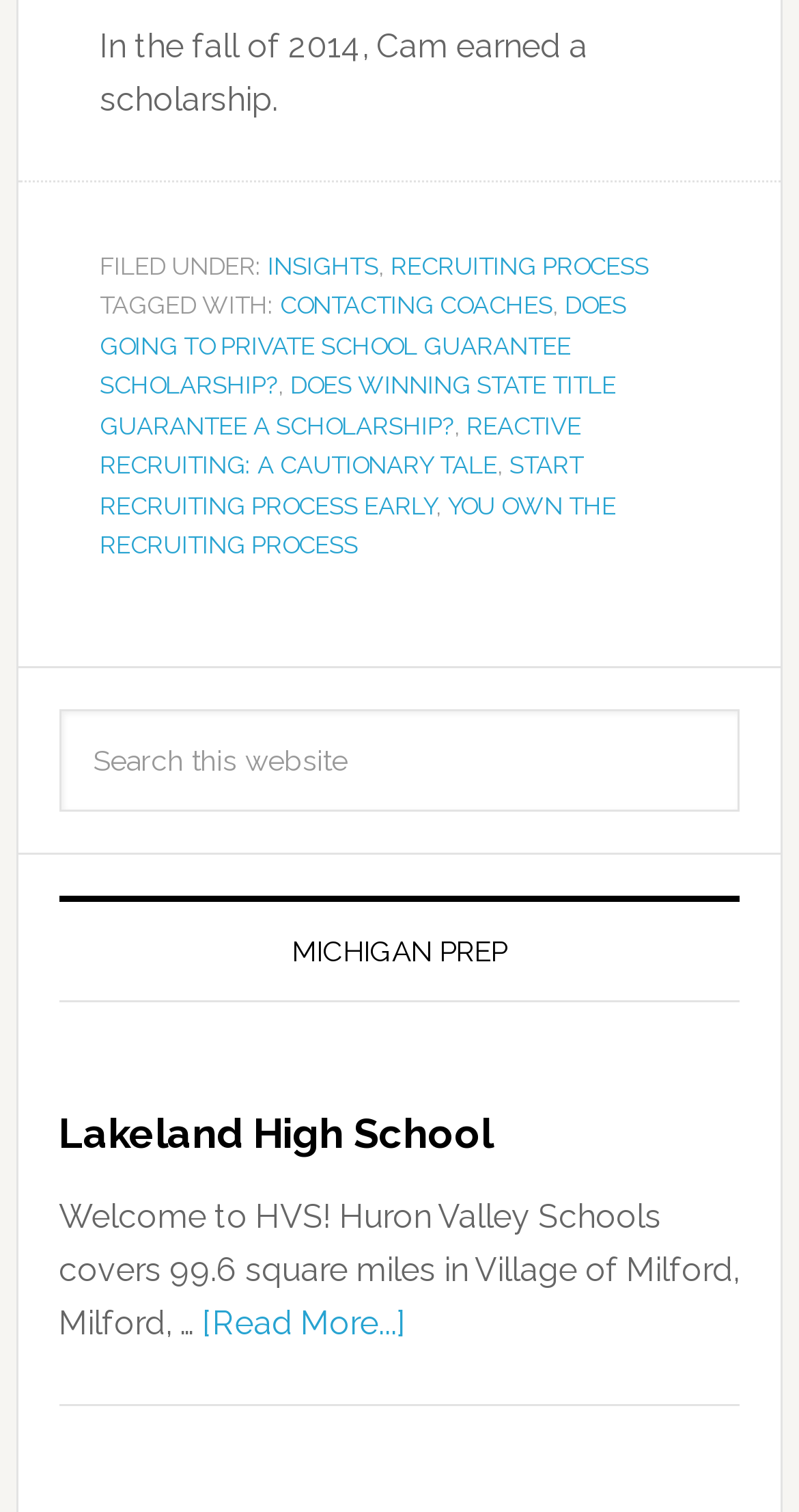Please locate the bounding box coordinates of the region I need to click to follow this instruction: "Click on 'CONTACTING COACHES'".

[0.351, 0.193, 0.692, 0.212]